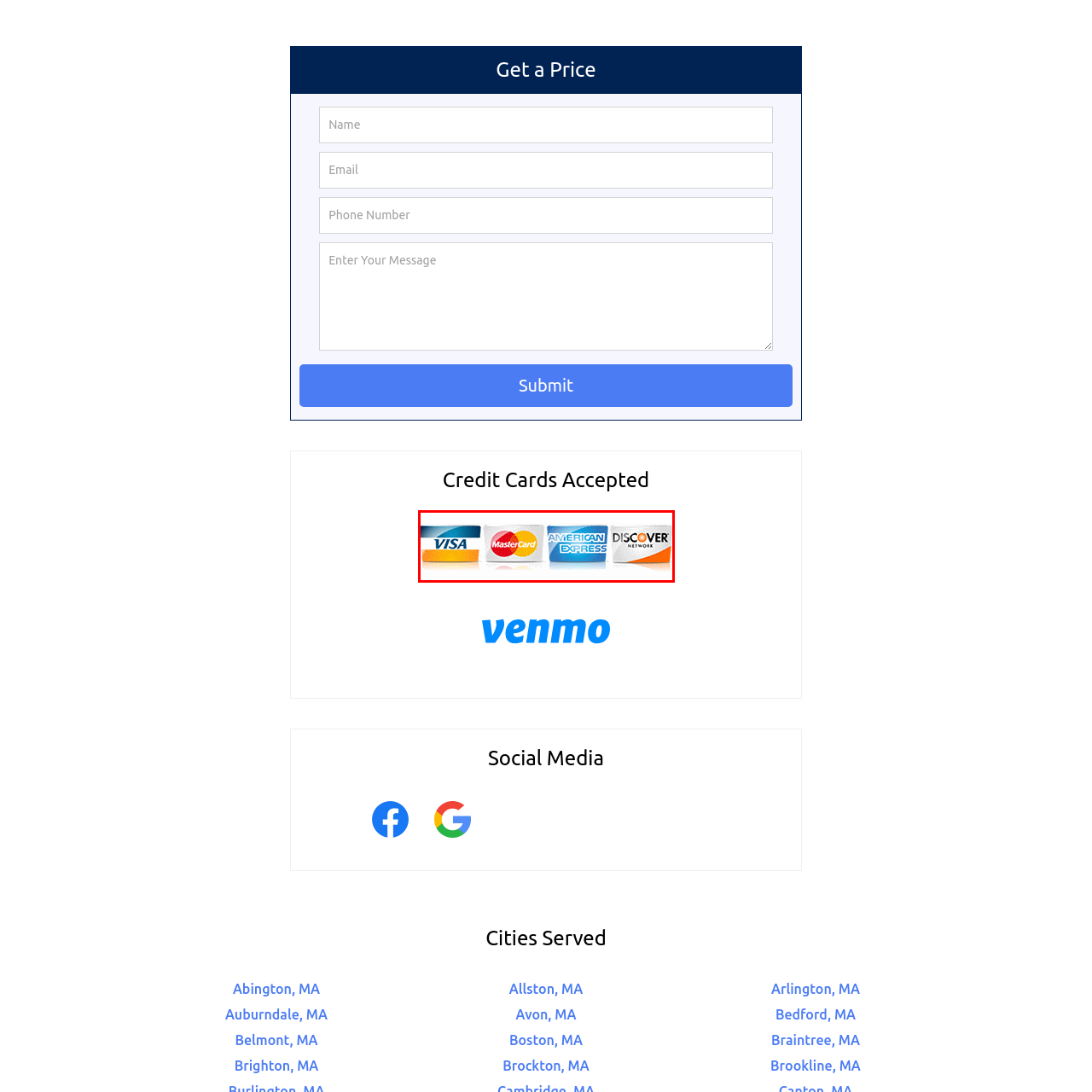Inspect the section highlighted in the red box, How many credit card logos are displayed? 
Answer using a single word or phrase.

4